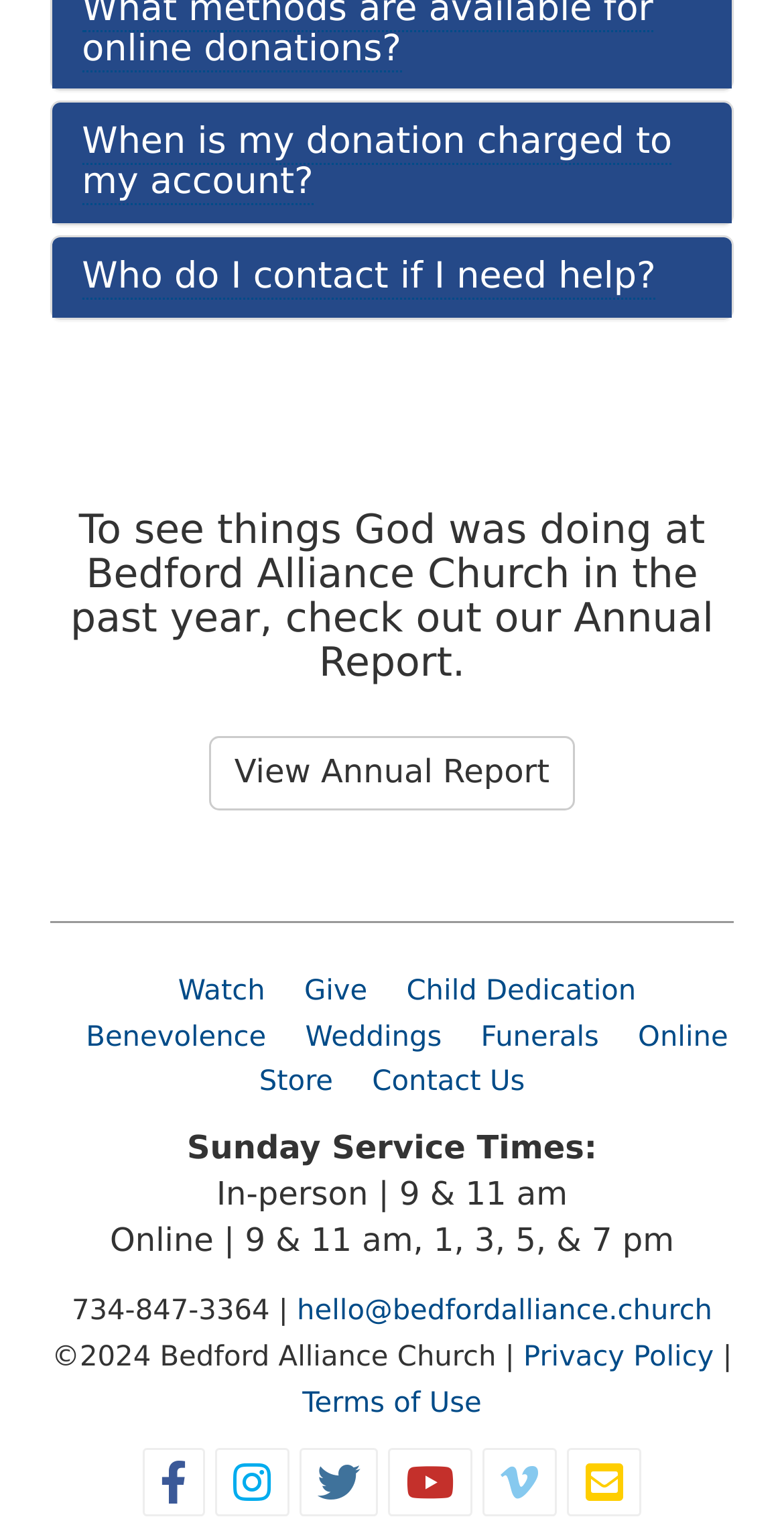Provide your answer to the question using just one word or phrase: What is the phone number listed?

734-847-3364